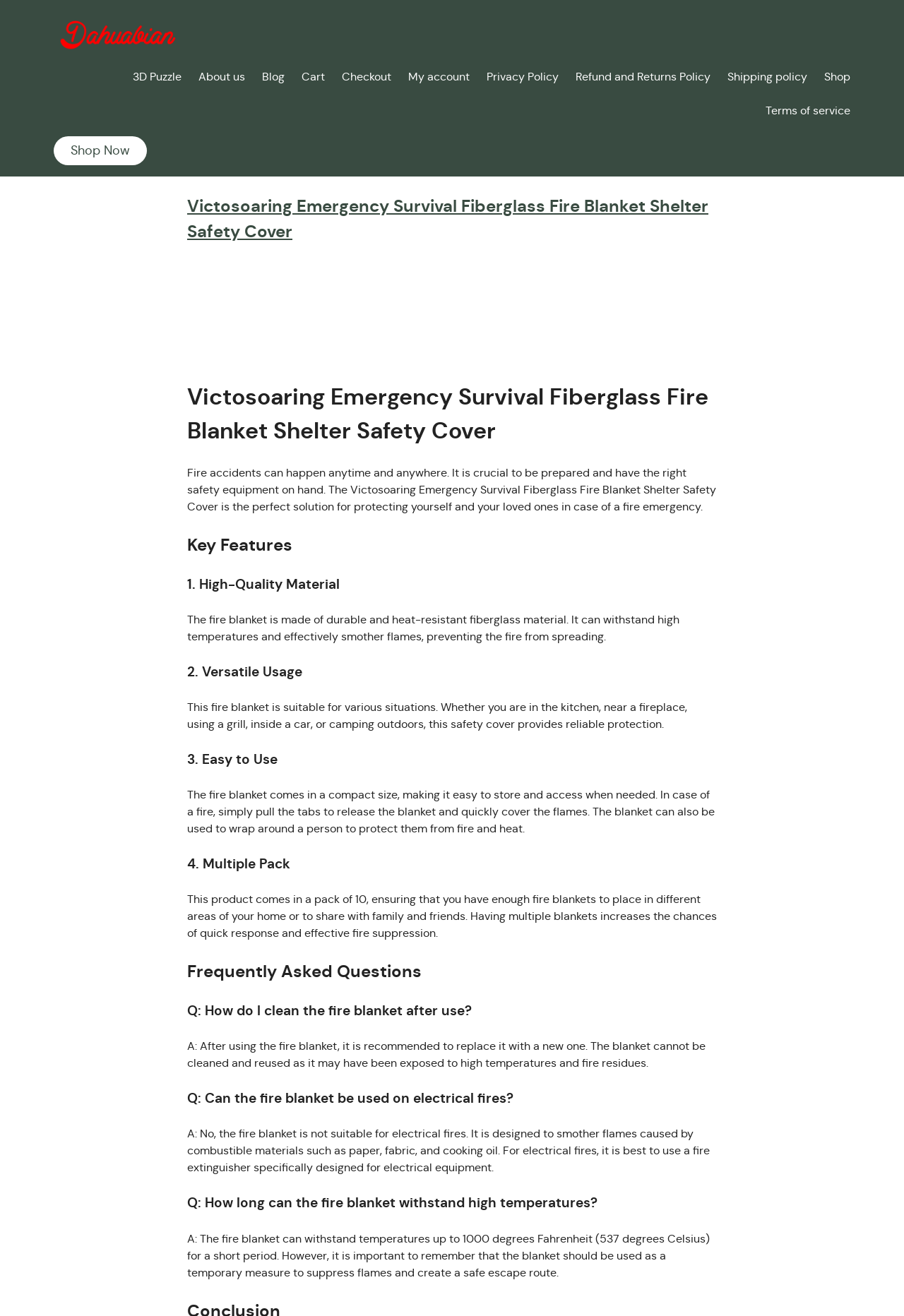Find the bounding box coordinates of the area that needs to be clicked in order to achieve the following instruction: "Read the 'Frequently Asked Questions'". The coordinates should be specified as four float numbers between 0 and 1, i.e., [left, top, right, bottom].

[0.207, 0.729, 0.793, 0.748]